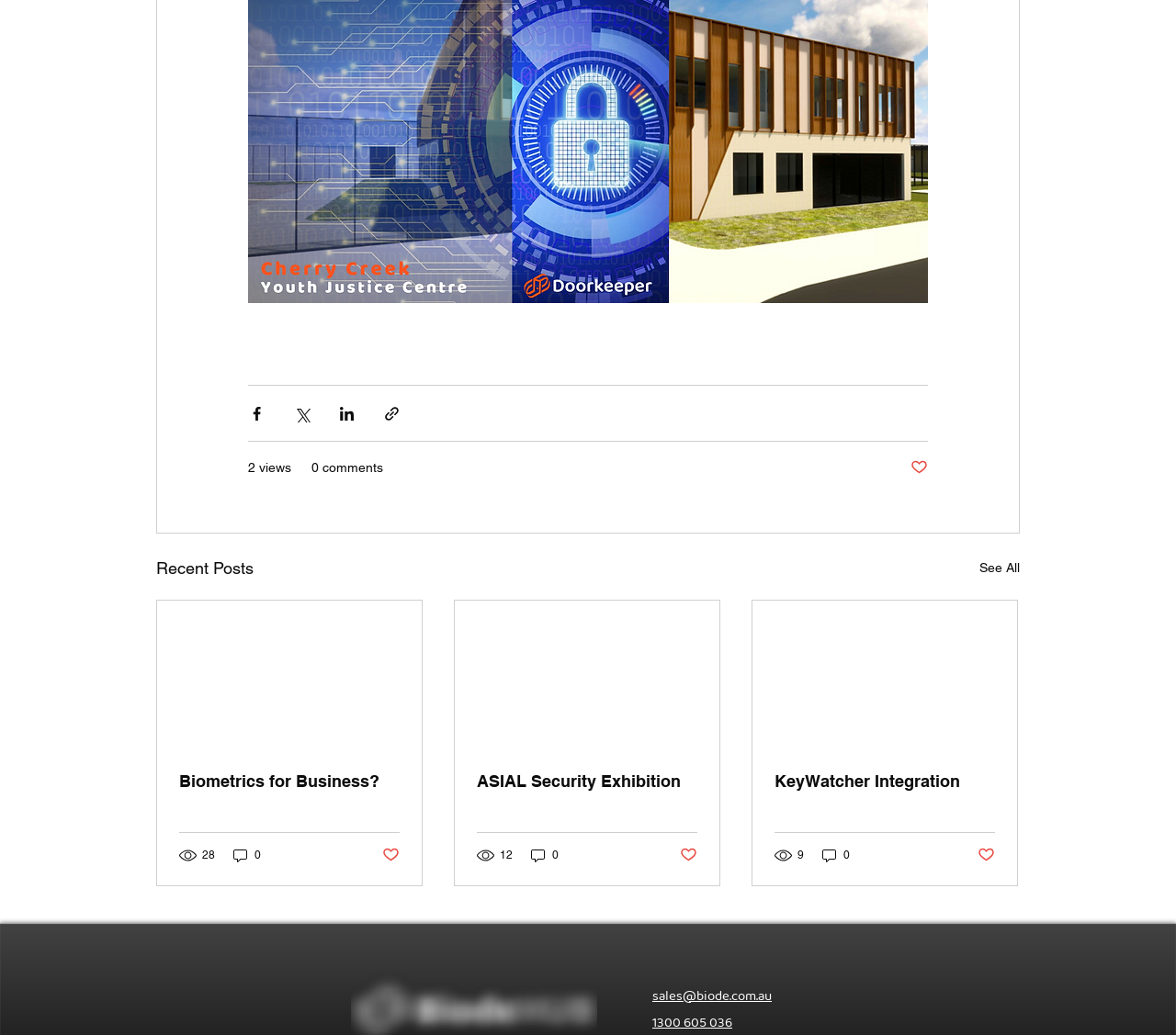Please determine the bounding box coordinates of the clickable area required to carry out the following instruction: "Read the article about Biometrics for Business". The coordinates must be four float numbers between 0 and 1, represented as [left, top, right, bottom].

[0.152, 0.745, 0.34, 0.764]